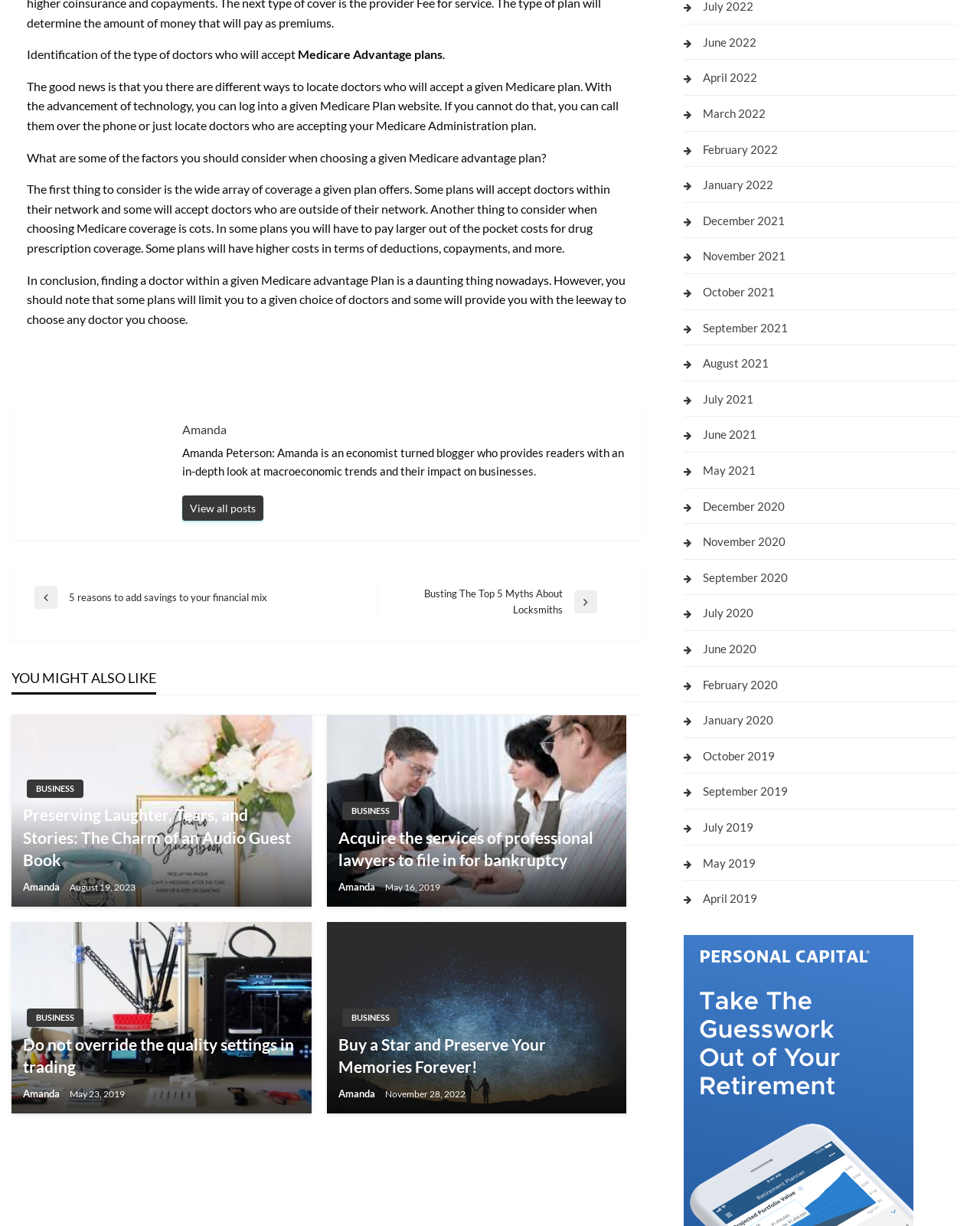Find the bounding box coordinates for the UI element whose description is: "View all posts". The coordinates should be four float numbers between 0 and 1, in the format [left, top, right, bottom].

[0.186, 0.404, 0.269, 0.425]